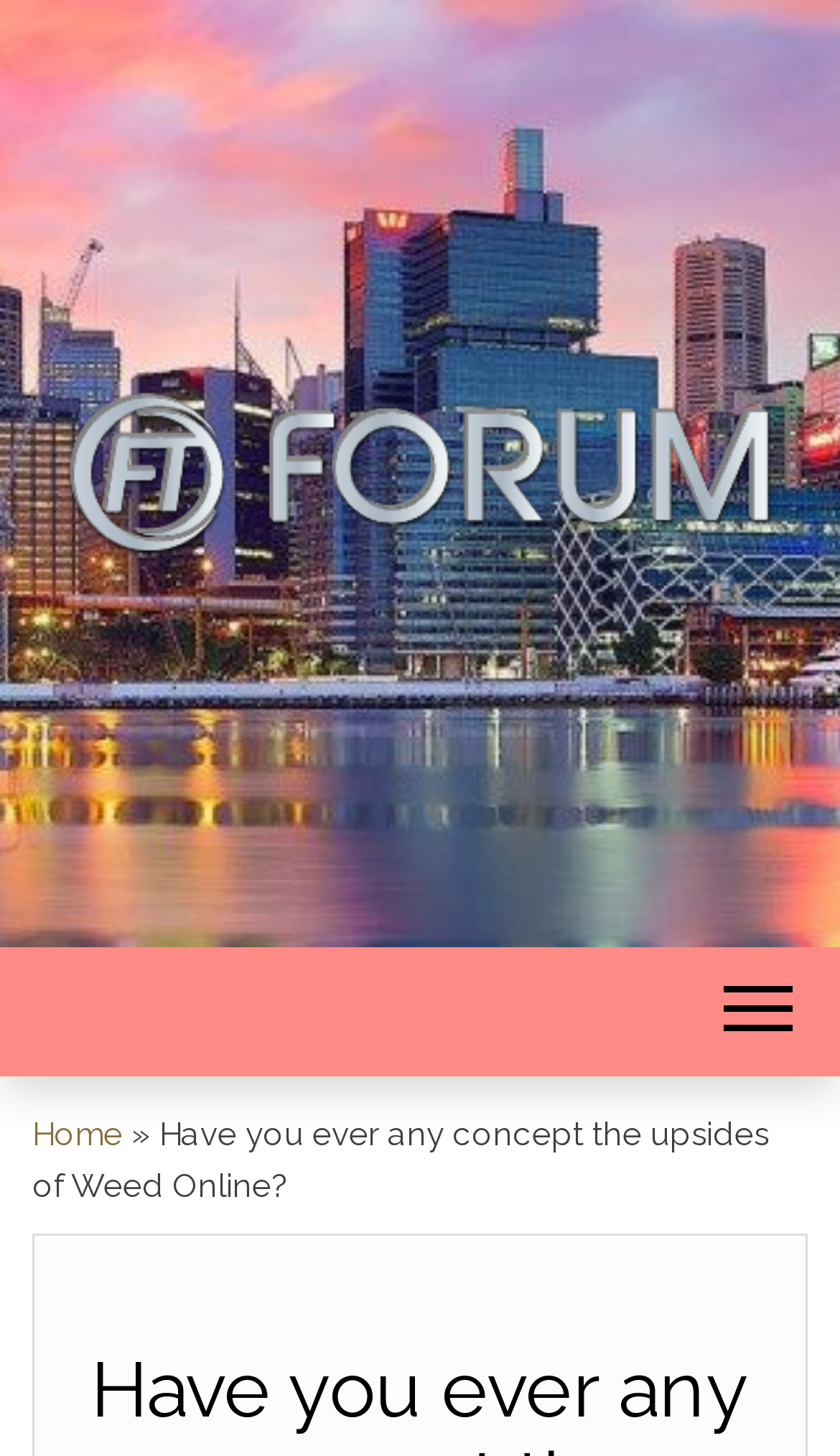Please specify the bounding box coordinates in the format (top-left x, top-left y, bottom-right x, bottom-right y), with values ranging from 0 to 1. Identify the bounding box for the UI component described as follows: Home

[0.038, 0.766, 0.146, 0.793]